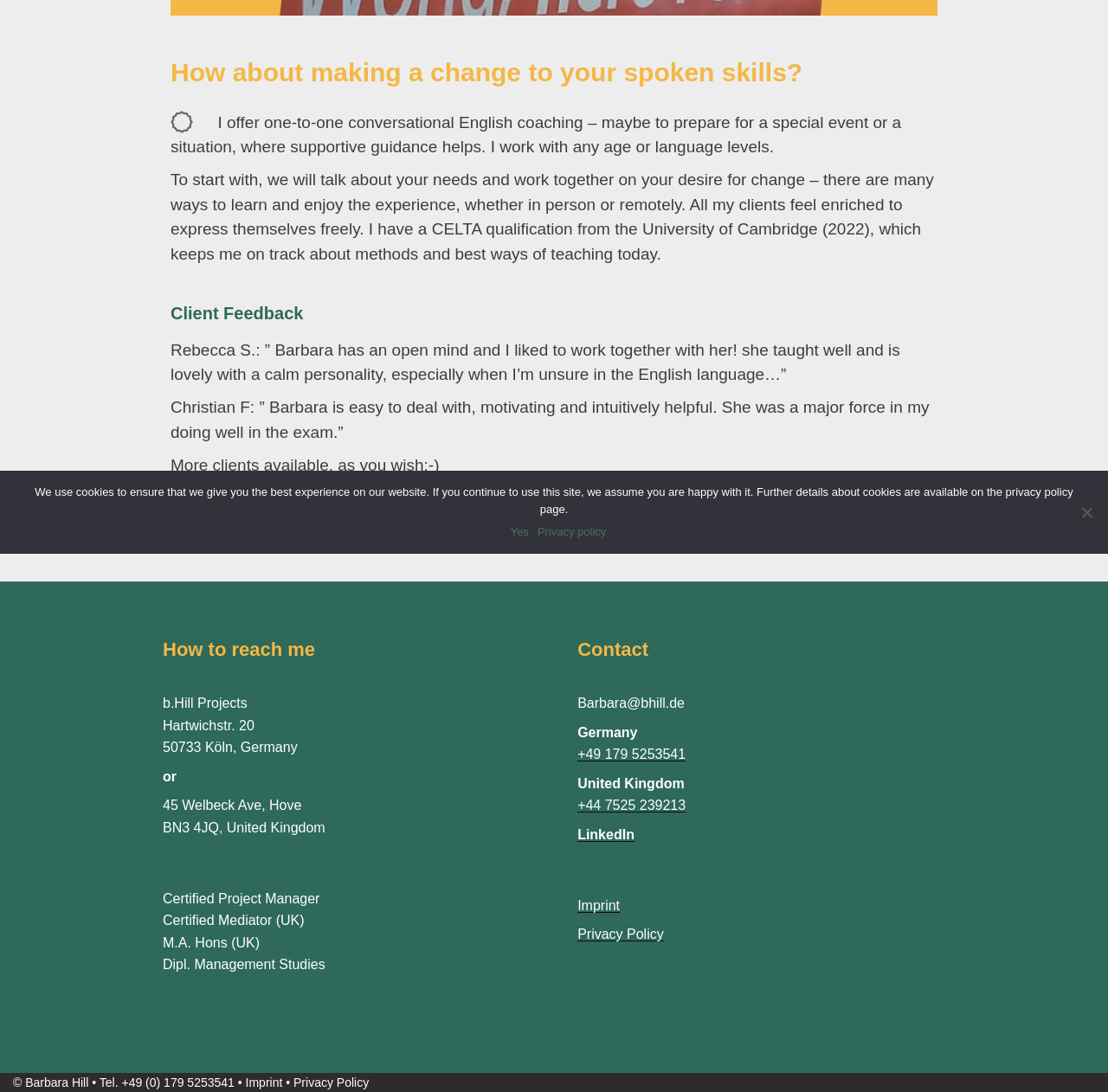Return the bounding box coordinates of the UI element that corresponds to this description: "+49 179 5253541". The coordinates must be given as four float numbers in the range of 0 and 1, [left, top, right, bottom].

[0.521, 0.684, 0.619, 0.698]